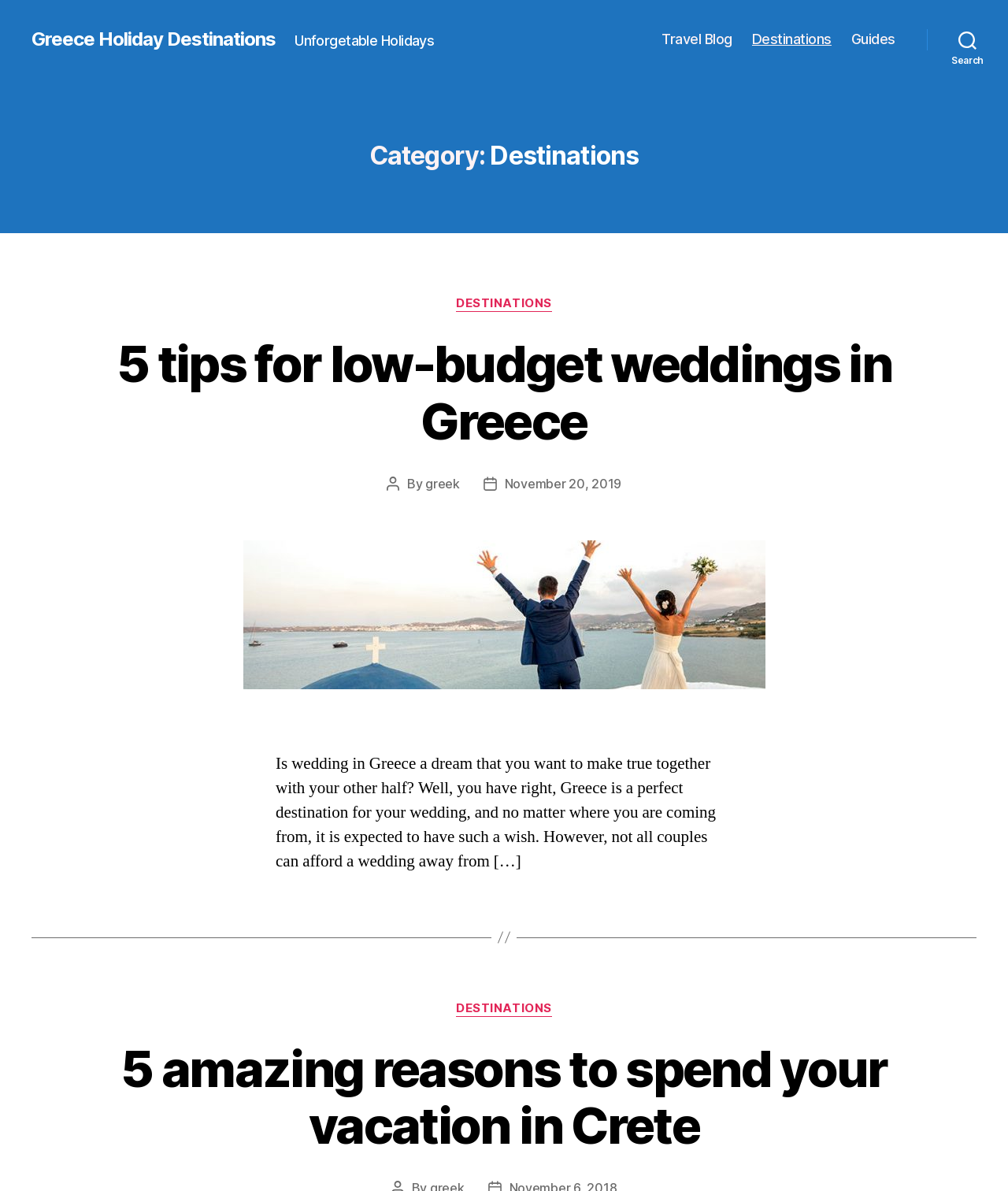Can you show the bounding box coordinates of the region to click on to complete the task described in the instruction: "Search for destinations"?

[0.92, 0.019, 1.0, 0.048]